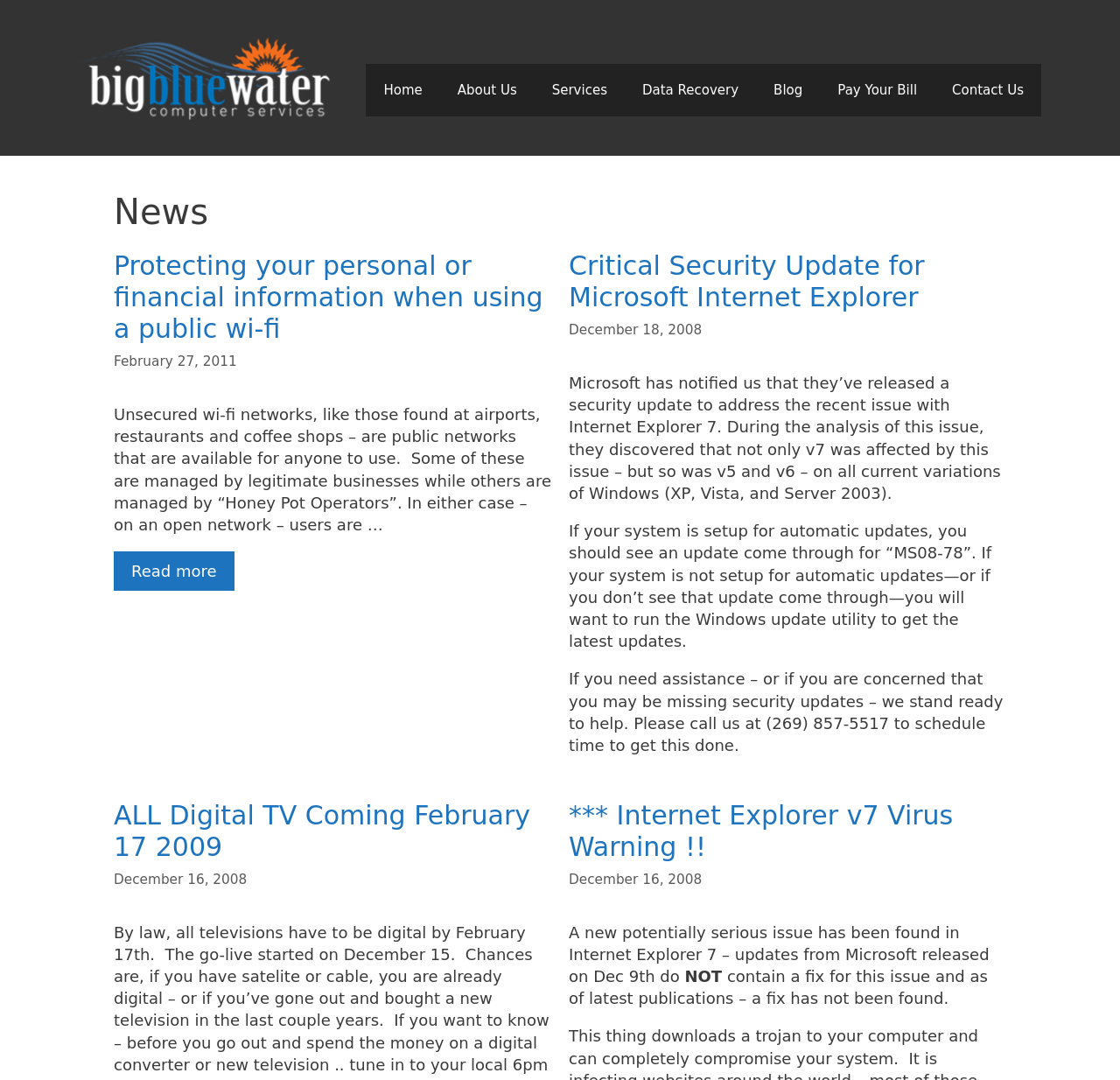Identify the bounding box for the UI element described as: "Home". Ensure the coordinates are four float numbers between 0 and 1, formatted as [left, top, right, bottom].

[0.327, 0.059, 0.393, 0.108]